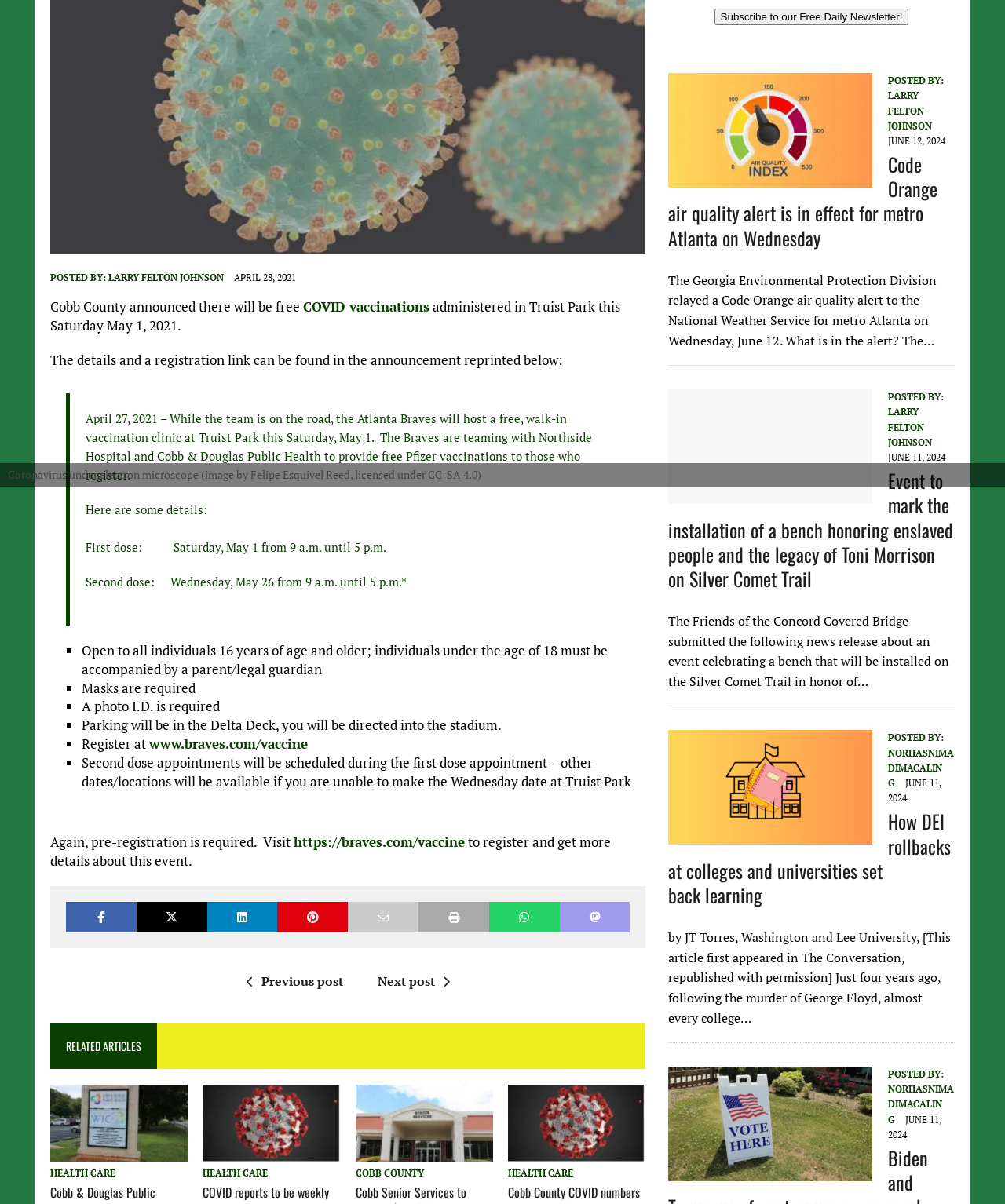Bounding box coordinates are to be given in the format (top-left x, top-left y, bottom-right x, bottom-right y). All values must be floating point numbers between 0 and 1. Provide the bounding box coordinate for the UI element described as: www.braves.com/vaccine

[0.148, 0.61, 0.306, 0.625]